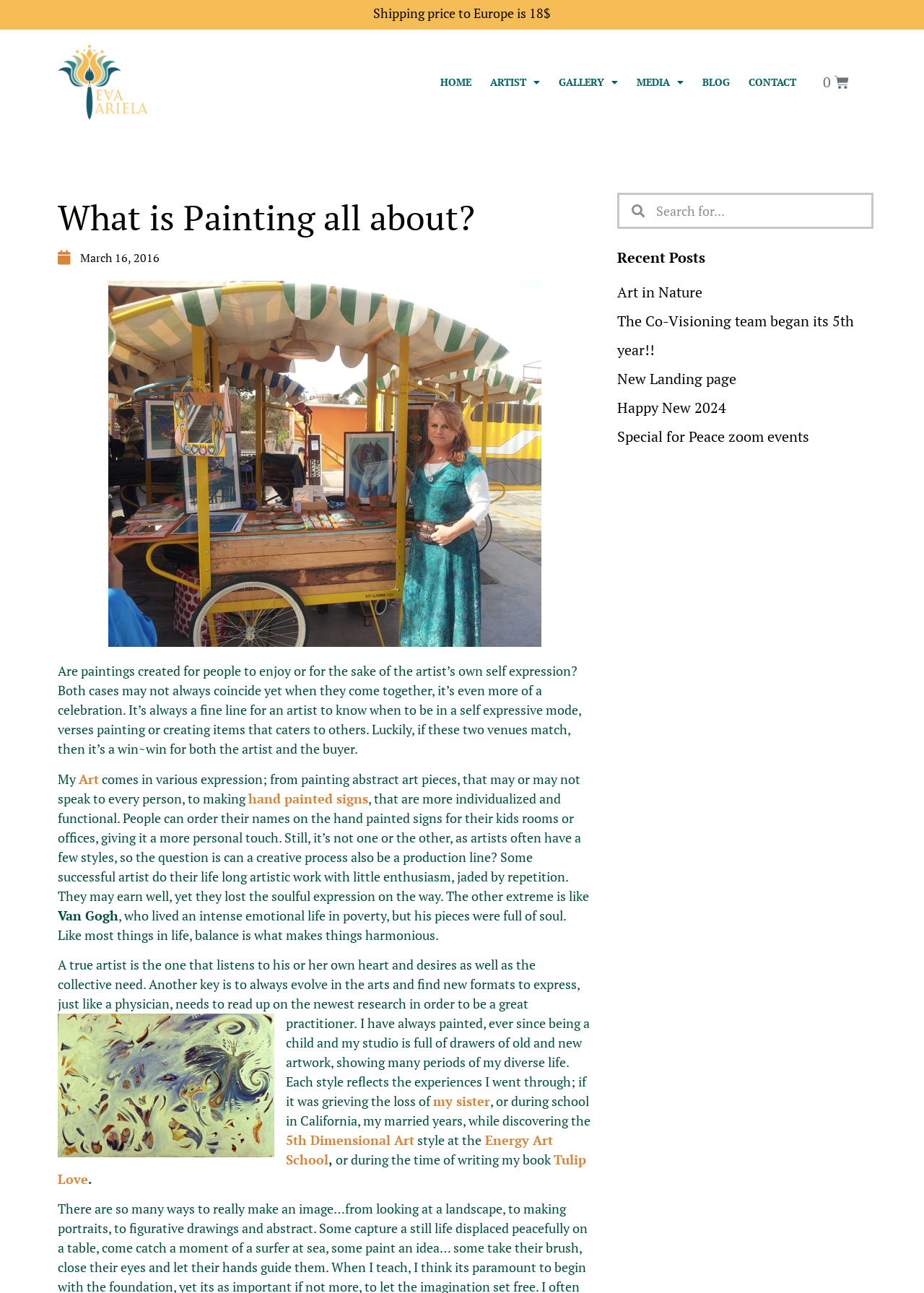Please reply to the following question using a single word or phrase: 
What is the artist's name?

Eva Ariela